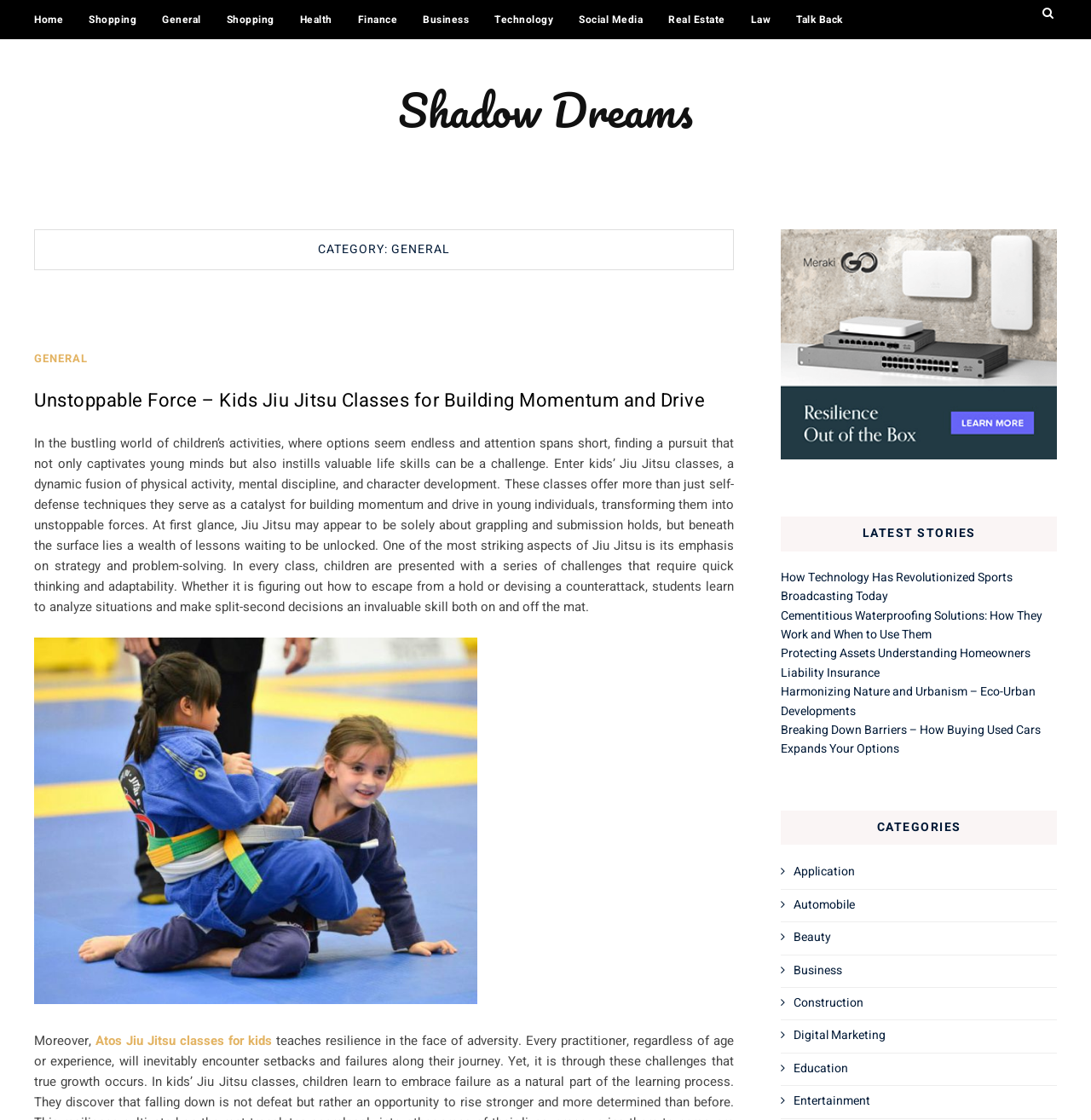Please mark the clickable region by giving the bounding box coordinates needed to complete this instruction: "Read the article about Unstoppable Force – Kids Jiu Jitsu Classes".

[0.031, 0.346, 0.646, 0.37]